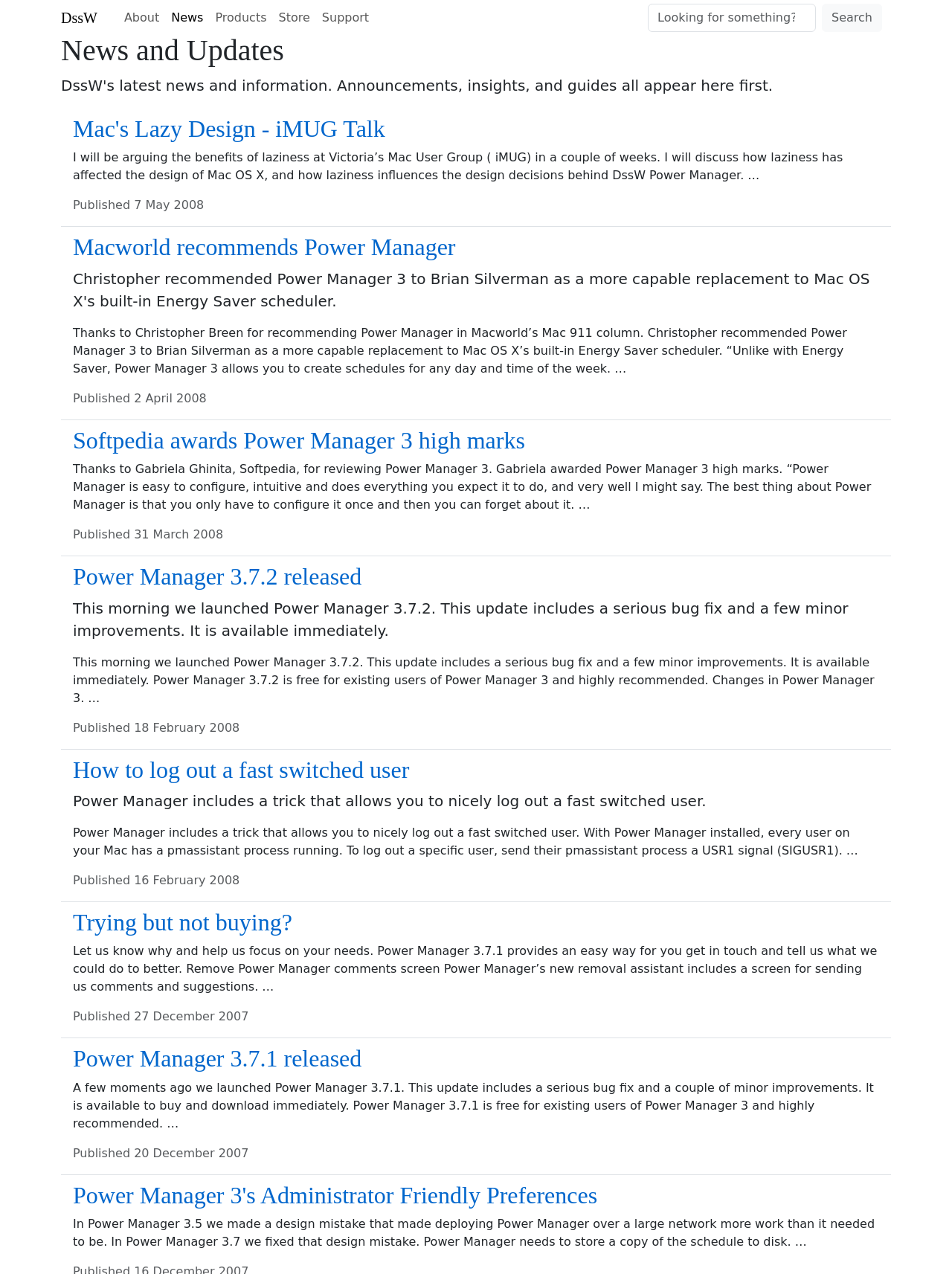What is the purpose of the search box?
Please look at the screenshot and answer in one word or a short phrase.

To search the website